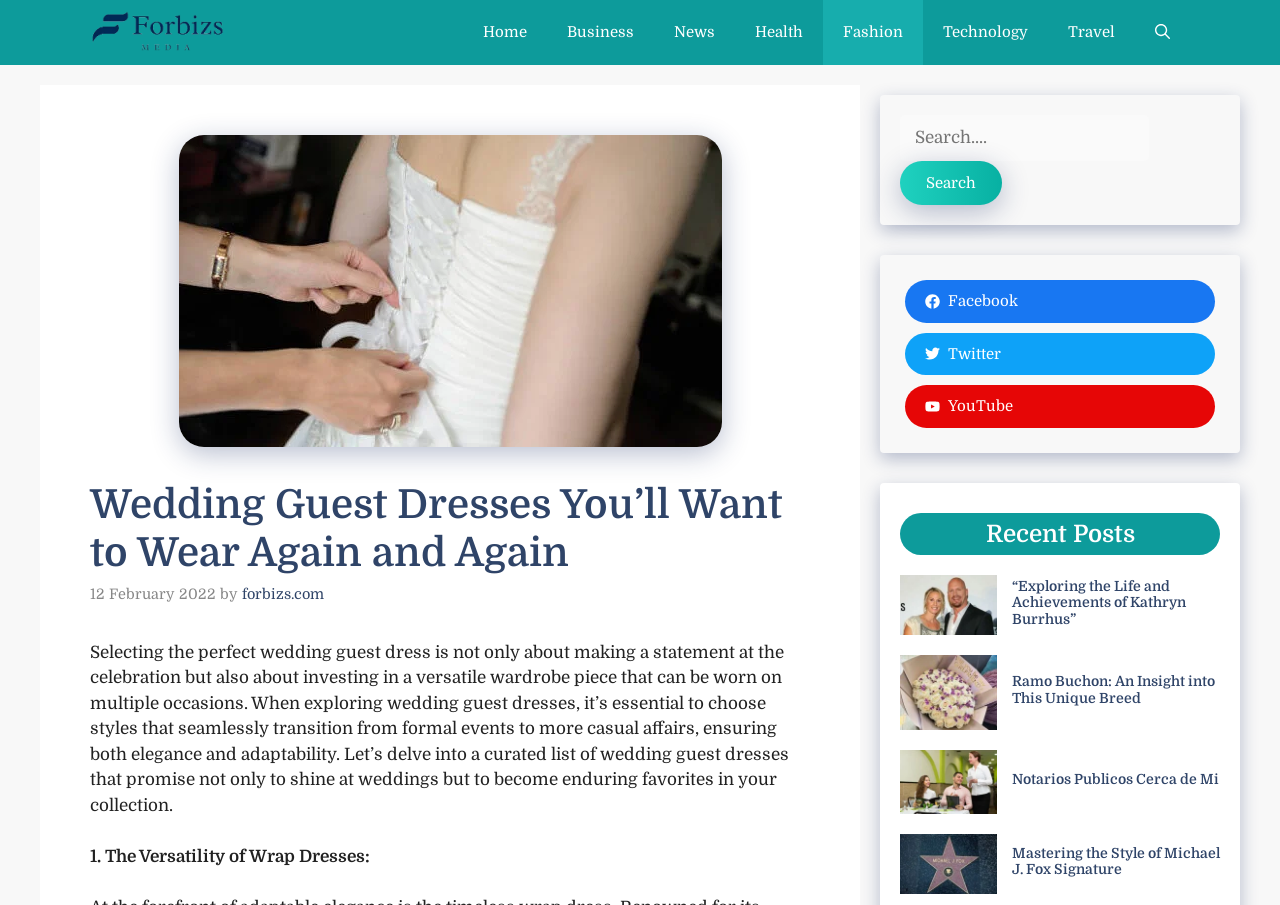How many social media links are present on the webpage?
Please use the visual content to give a single word or phrase answer.

3